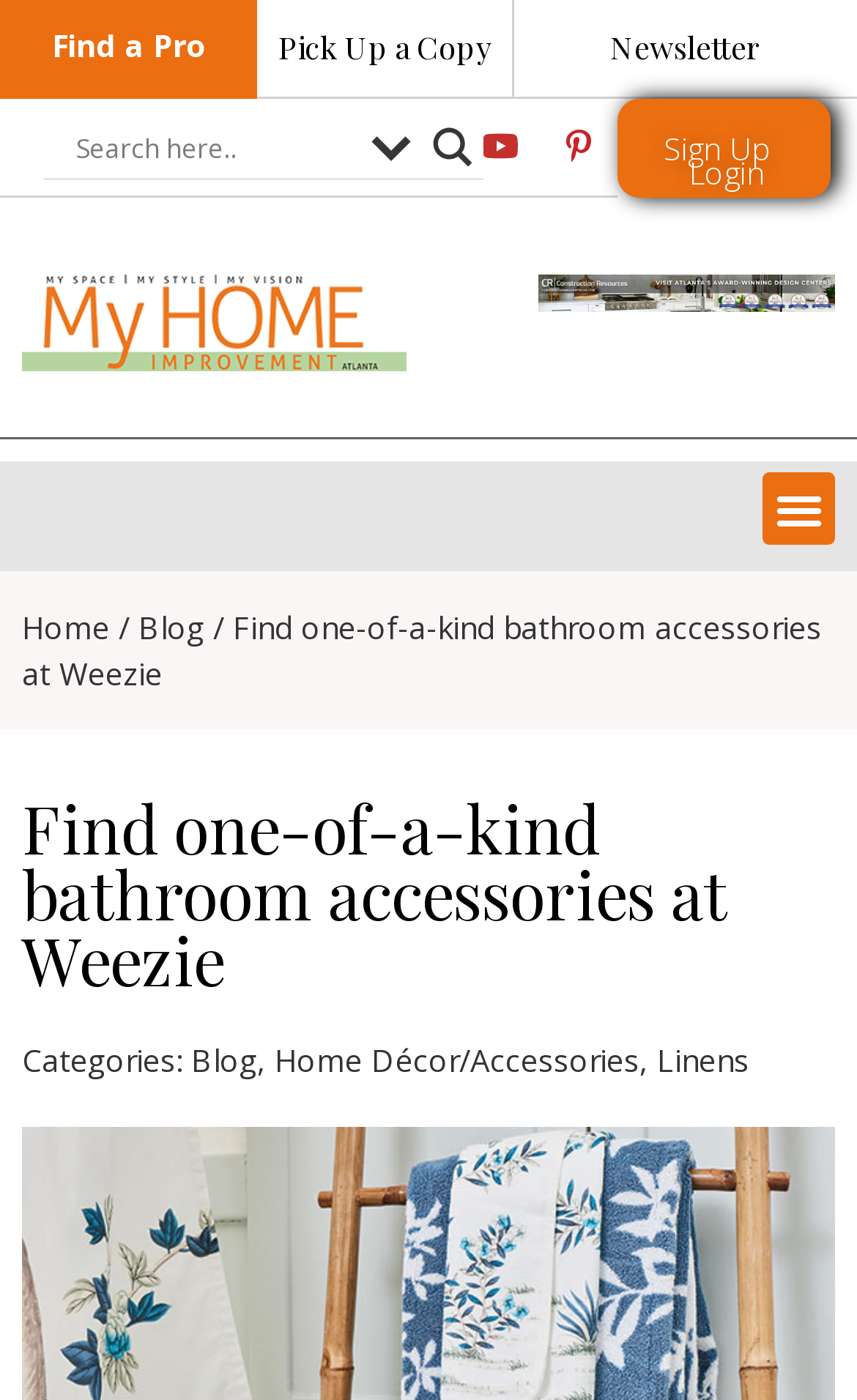Specify the bounding box coordinates of the element's region that should be clicked to achieve the following instruction: "Search for bathroom accessories". The bounding box coordinates consist of four float numbers between 0 and 1, in the format [left, top, right, bottom].

[0.088, 0.083, 0.406, 0.126]